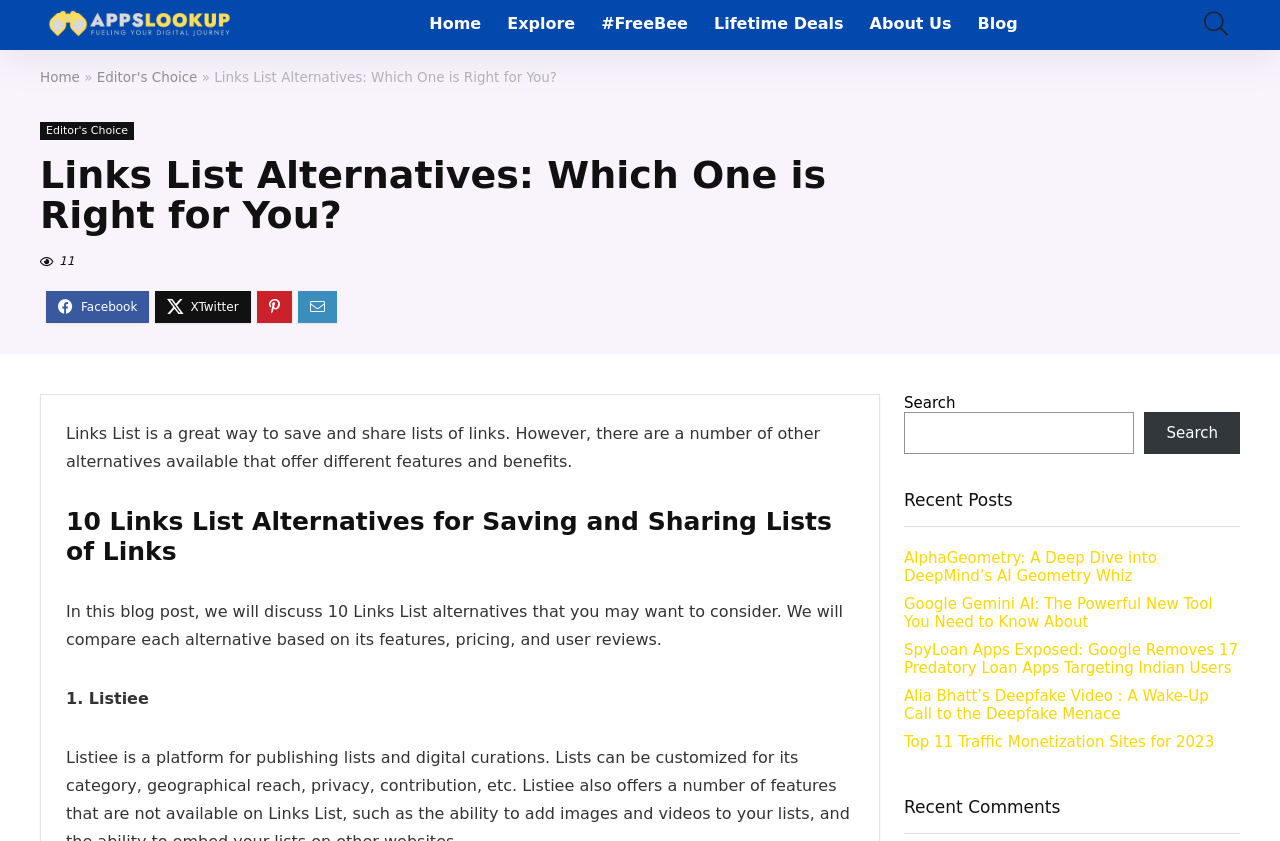What is the purpose of the search bar? Observe the screenshot and provide a one-word or short phrase answer.

To search the website